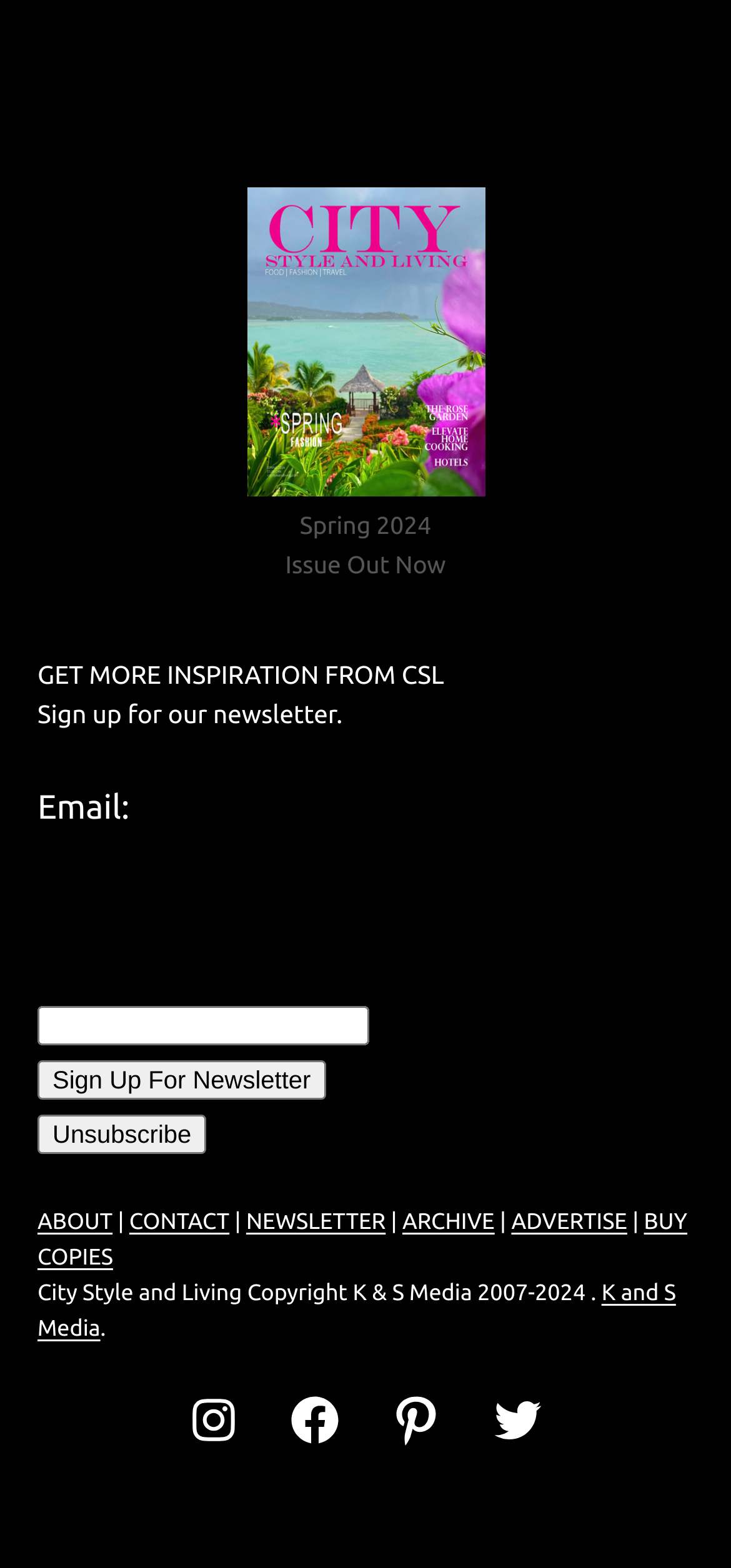Please provide a one-word or short phrase answer to the question:
How many navigation links are available?

6